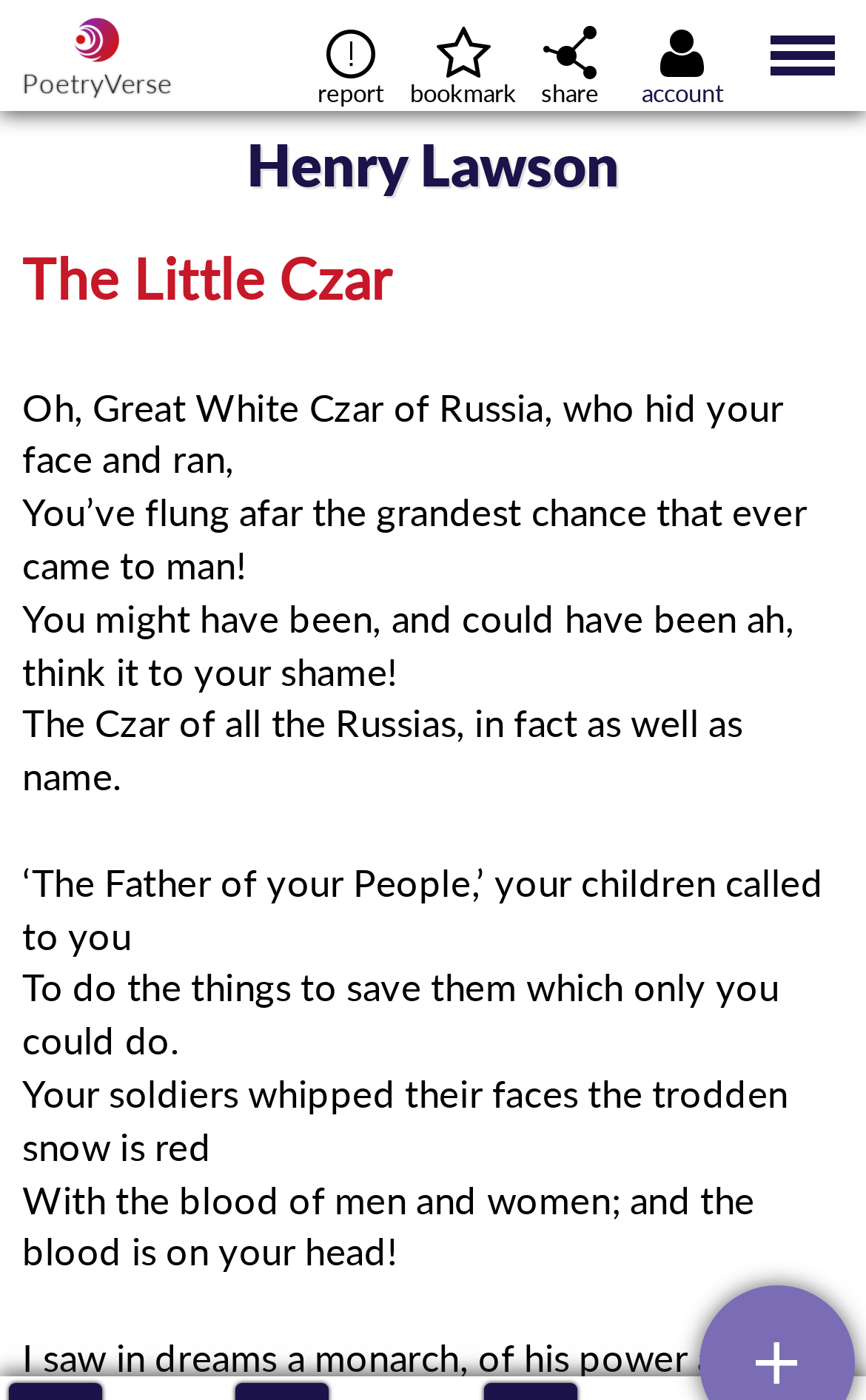Who is the author of the poem?
Can you provide a detailed and comprehensive answer to the question?

I determined the author of the poem by looking at the heading element 'Henry Lawson' which is a parent element of the heading 'The Little Czar', indicating that Henry Lawson is the author of the poem.